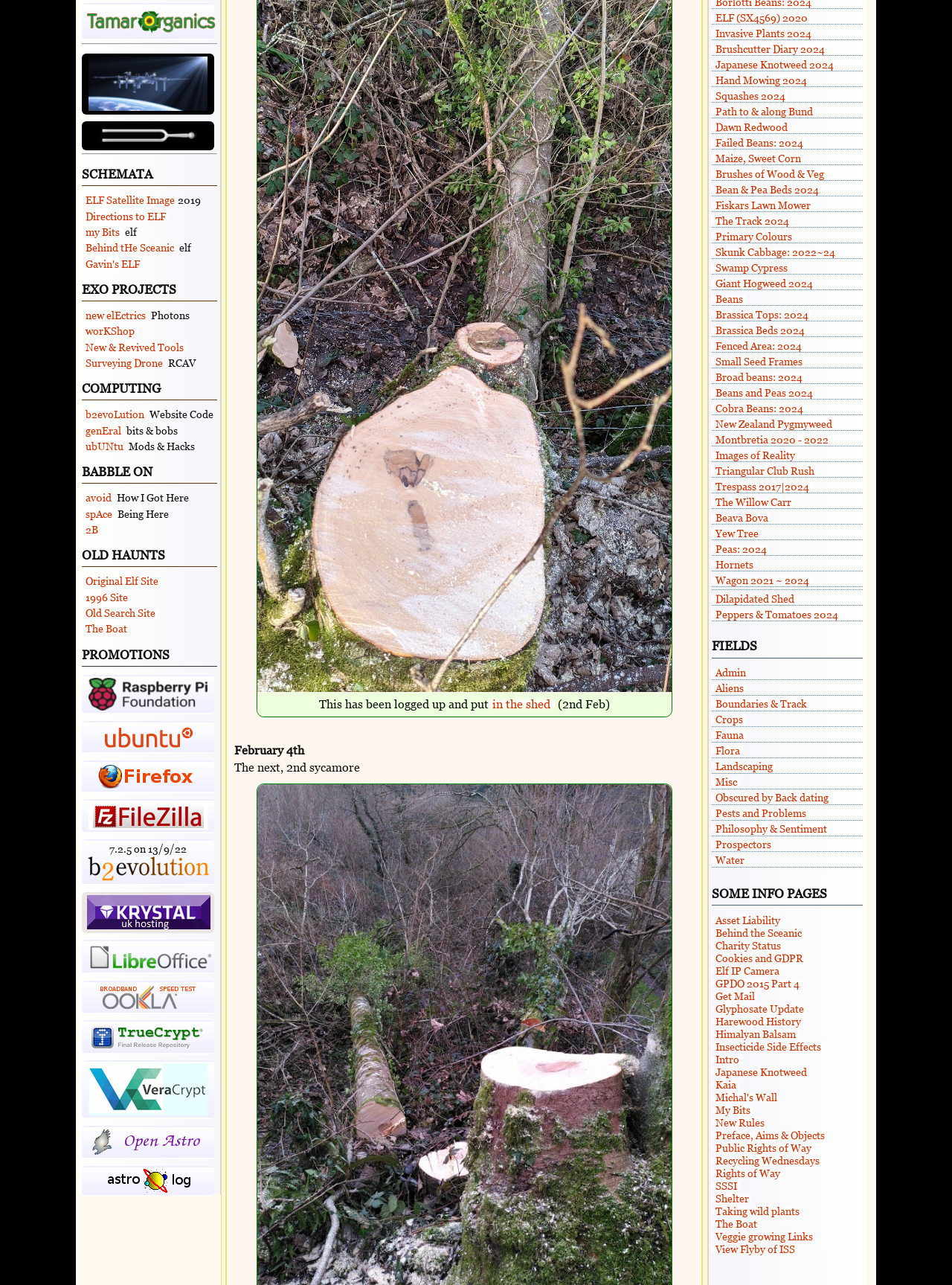Find the coordinates for the bounding box of the element with this description: "Brushes of Wood & Veg".

[0.748, 0.131, 0.869, 0.14]